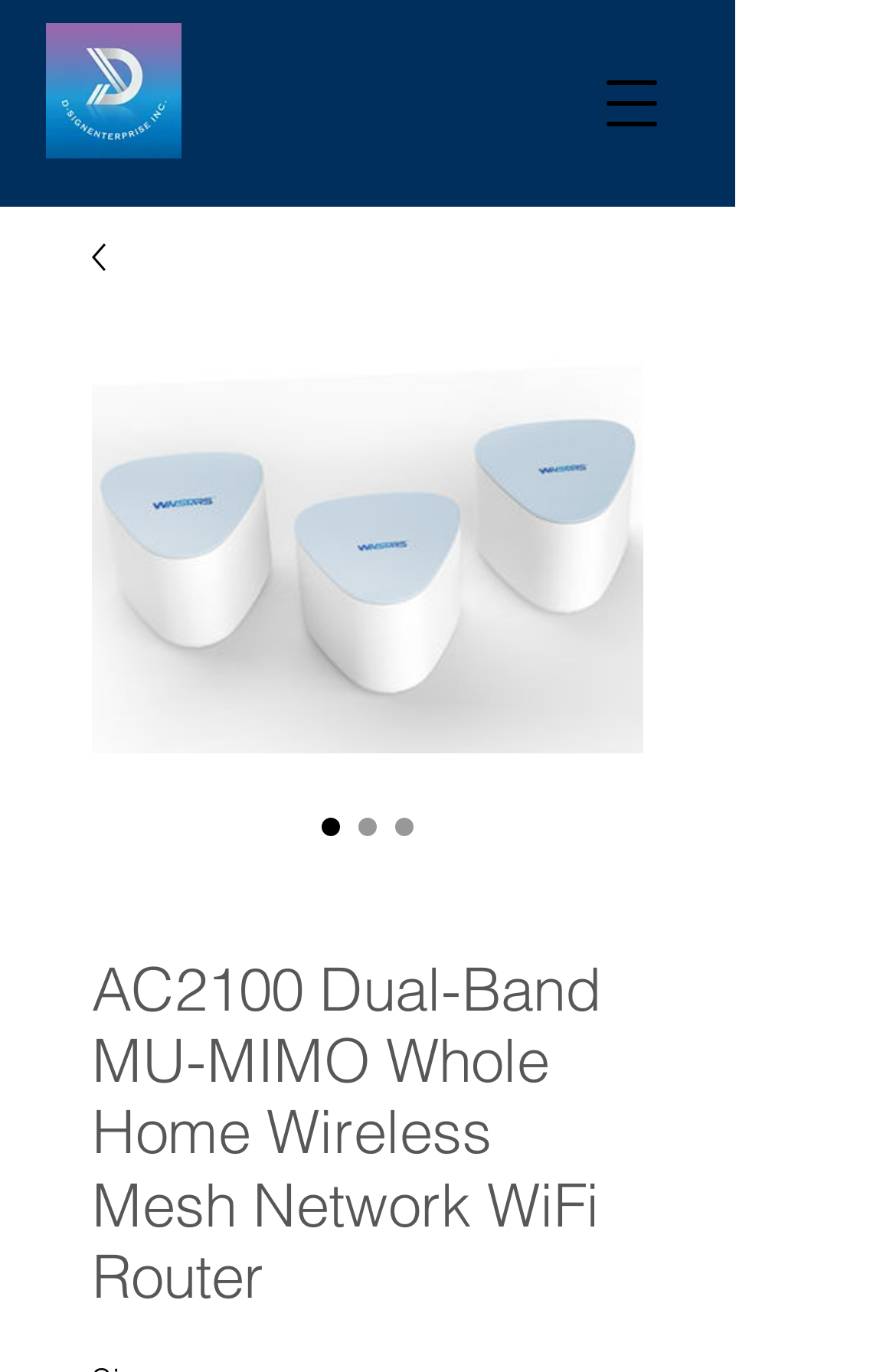Extract the bounding box coordinates of the UI element described: "aria-label="Open navigation menu"". Provide the coordinates in the format [left, top, right, bottom] with values ranging from 0 to 1.

[0.641, 0.033, 0.769, 0.117]